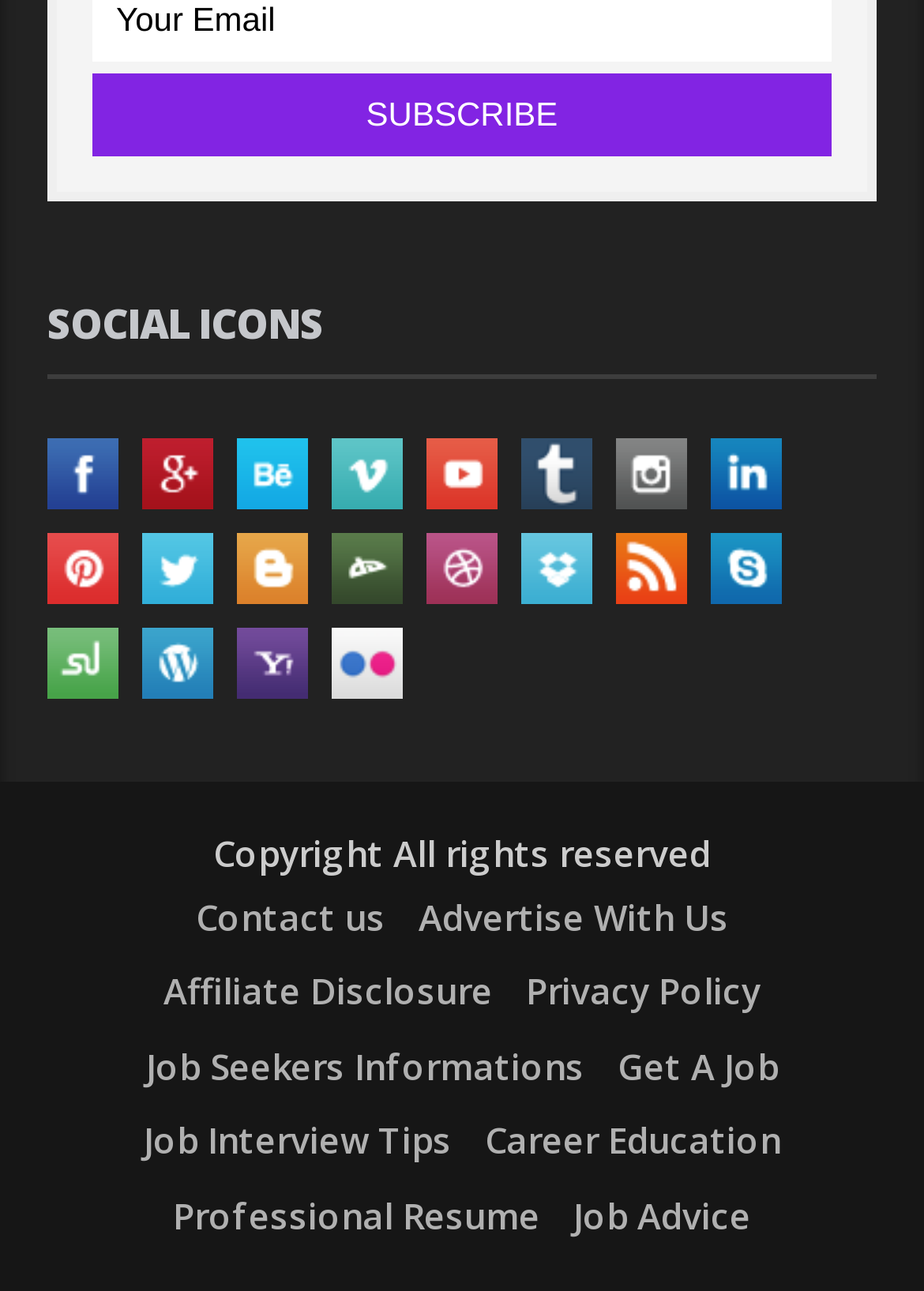Answer briefly with one word or phrase:
What is the copyright statement?

All rights reserved